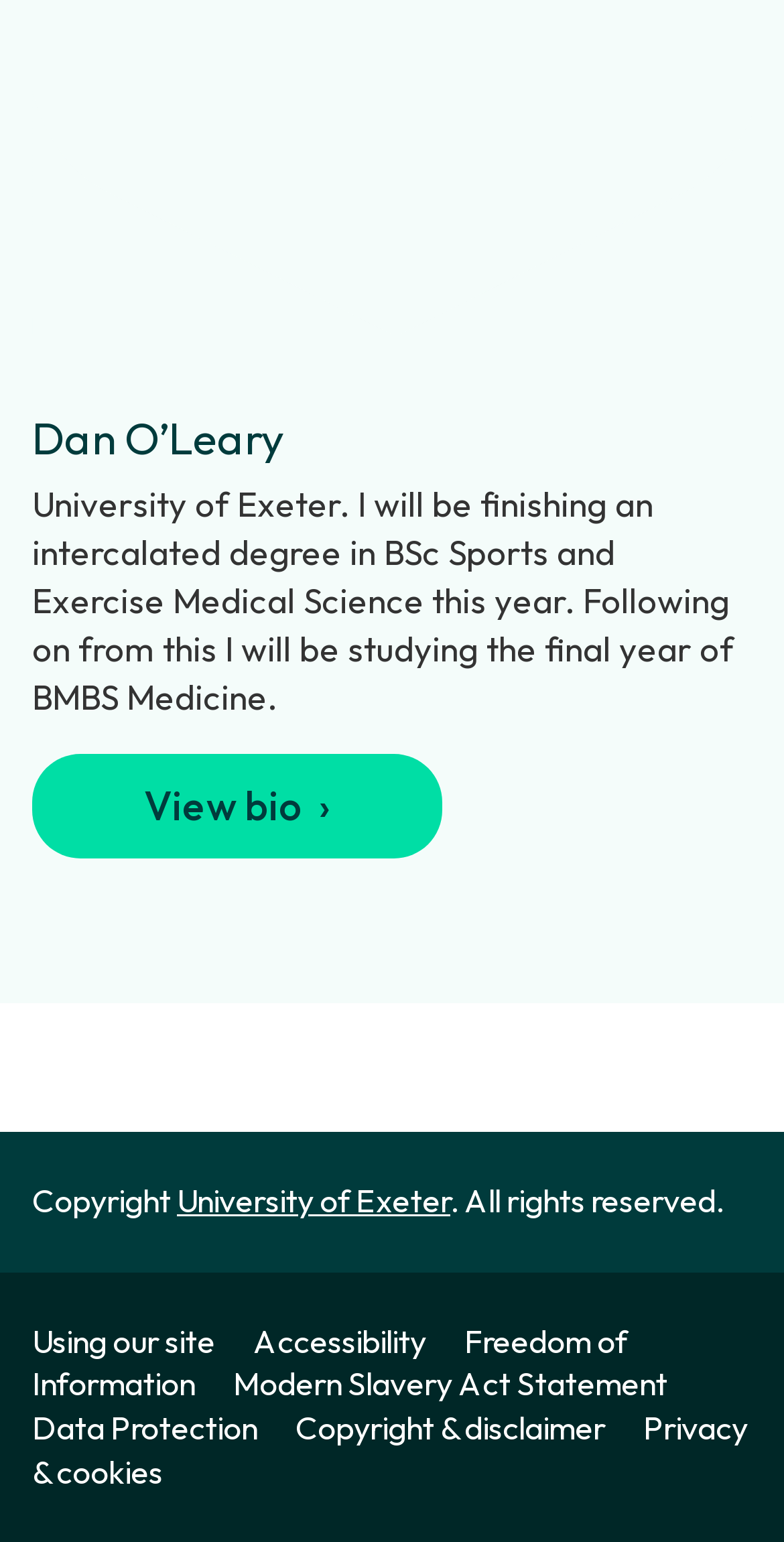Please identify the bounding box coordinates of the clickable element to fulfill the following instruction: "Learn about Accessibility". The coordinates should be four float numbers between 0 and 1, i.e., [left, top, right, bottom].

[0.323, 0.856, 0.585, 0.882]